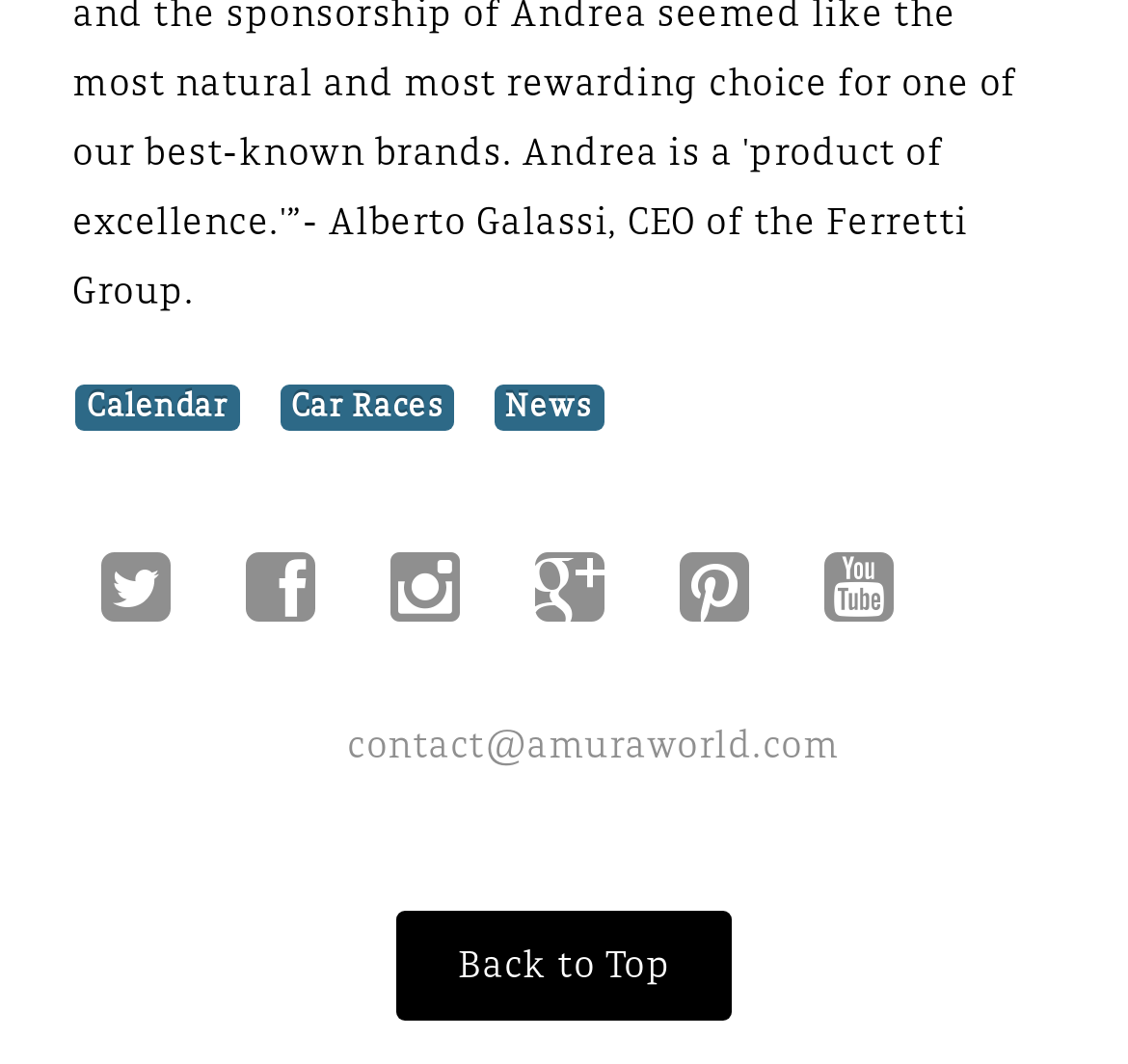What is the purpose of the 'Back to Top' link?
Please provide an in-depth and detailed response to the question.

I inferred the purpose of the 'Back to Top' link by its location at the bottom of the webpage, indicated by its y1 and y2 coordinates, which are relatively large compared to other elements. This link is likely used to allow users to quickly scroll back to the top of the webpage.